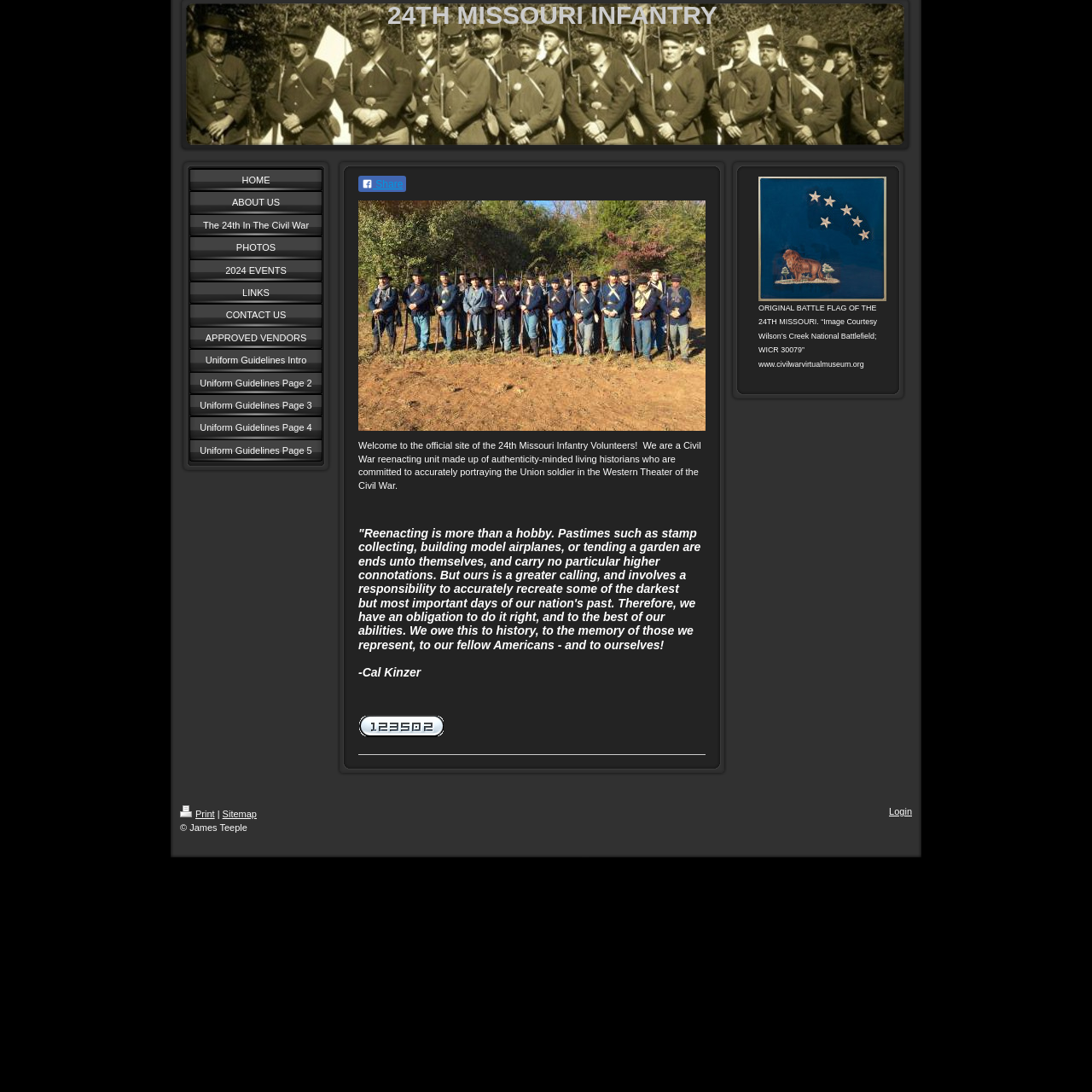Please identify the bounding box coordinates of the element on the webpage that should be clicked to follow this instruction: "View the ORIGINAL BATTLE FLAG OF THE 24TH MISSOURI". The bounding box coordinates should be given as four float numbers between 0 and 1, formatted as [left, top, right, bottom].

[0.695, 0.162, 0.812, 0.276]